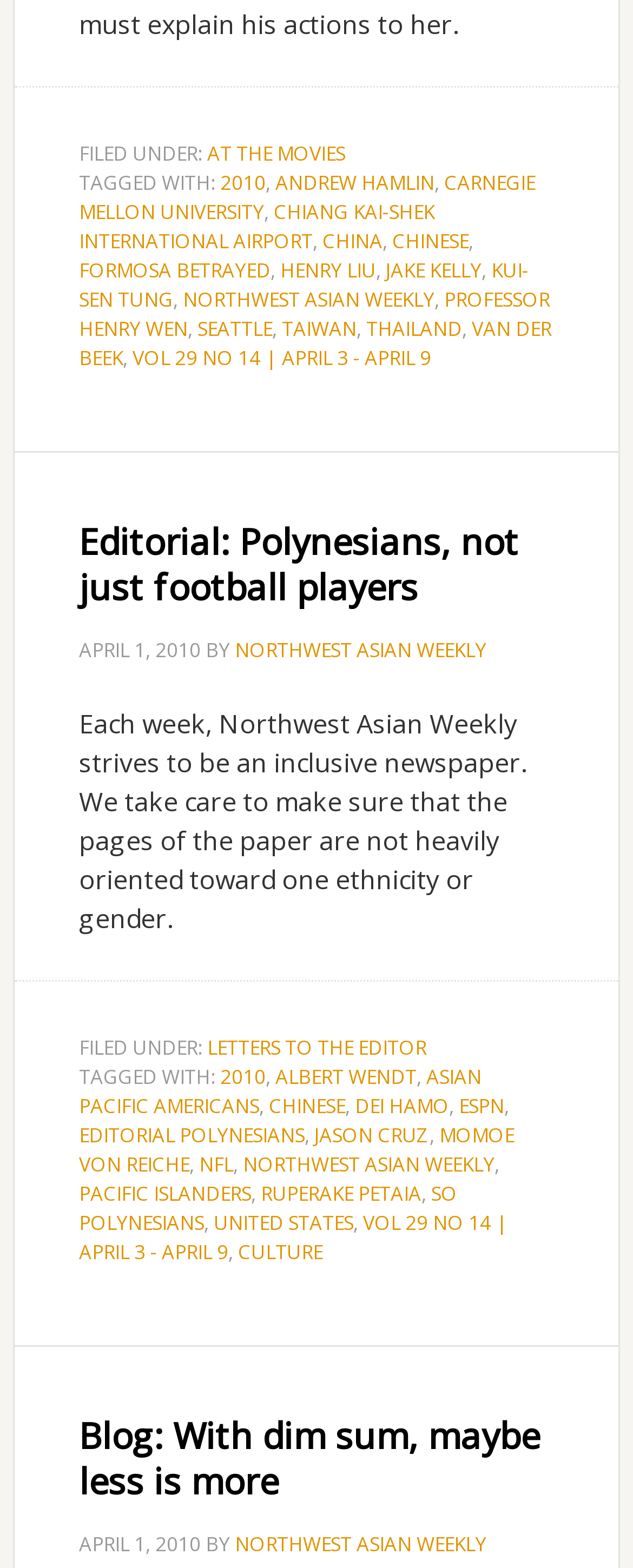Please identify the bounding box coordinates of the region to click in order to complete the given instruction: "Read the article 'Editorial: Polynesians, not just football players'". The coordinates should be four float numbers between 0 and 1, i.e., [left, top, right, bottom].

[0.023, 0.288, 0.977, 0.859]